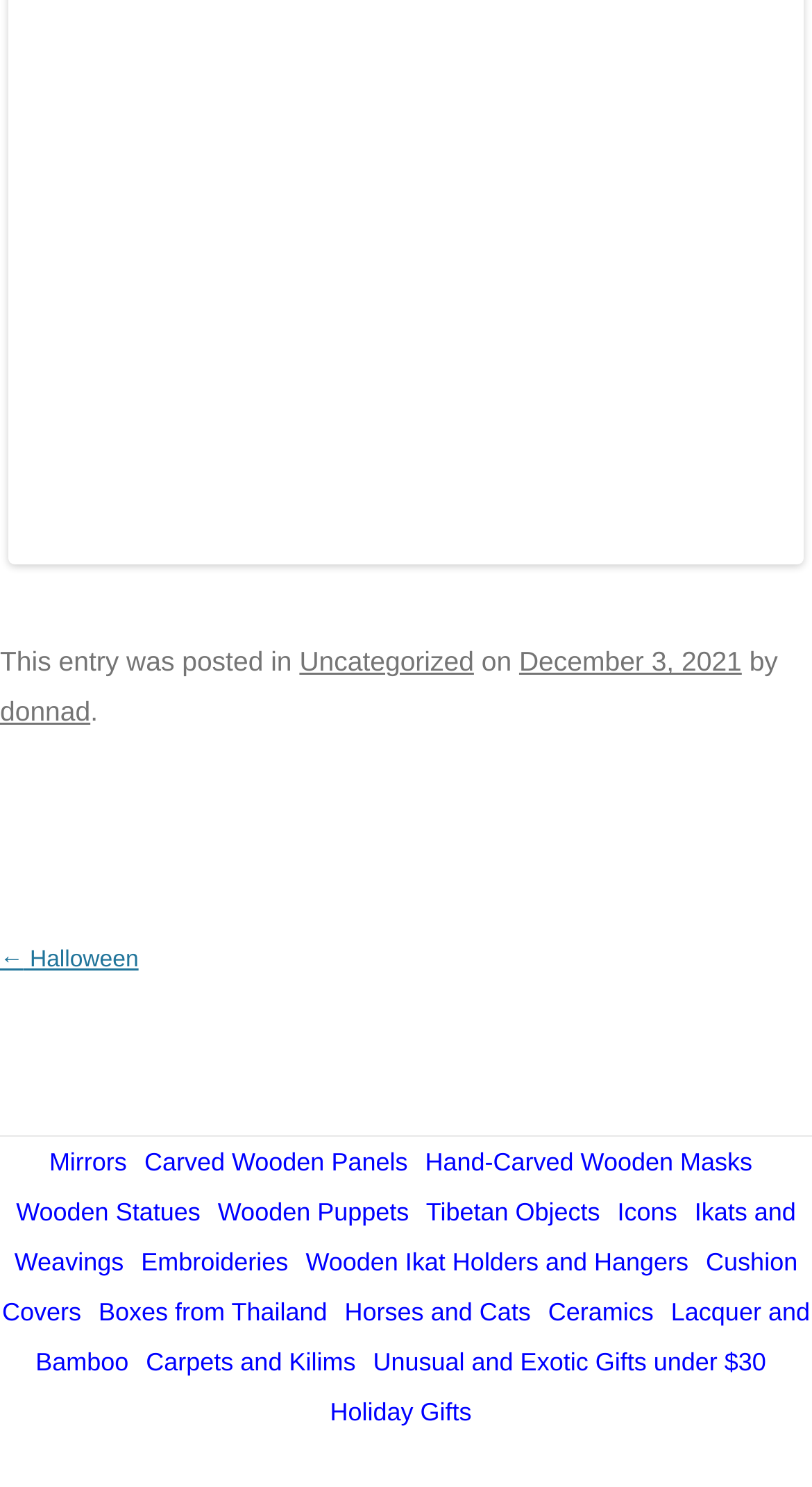What is the navigation option below the post?
Please provide a full and detailed response to the question.

The navigation option below the post can be found by looking at the heading 'Post navigation', which suggests that the webpage provides navigation options to move to previous or next posts.